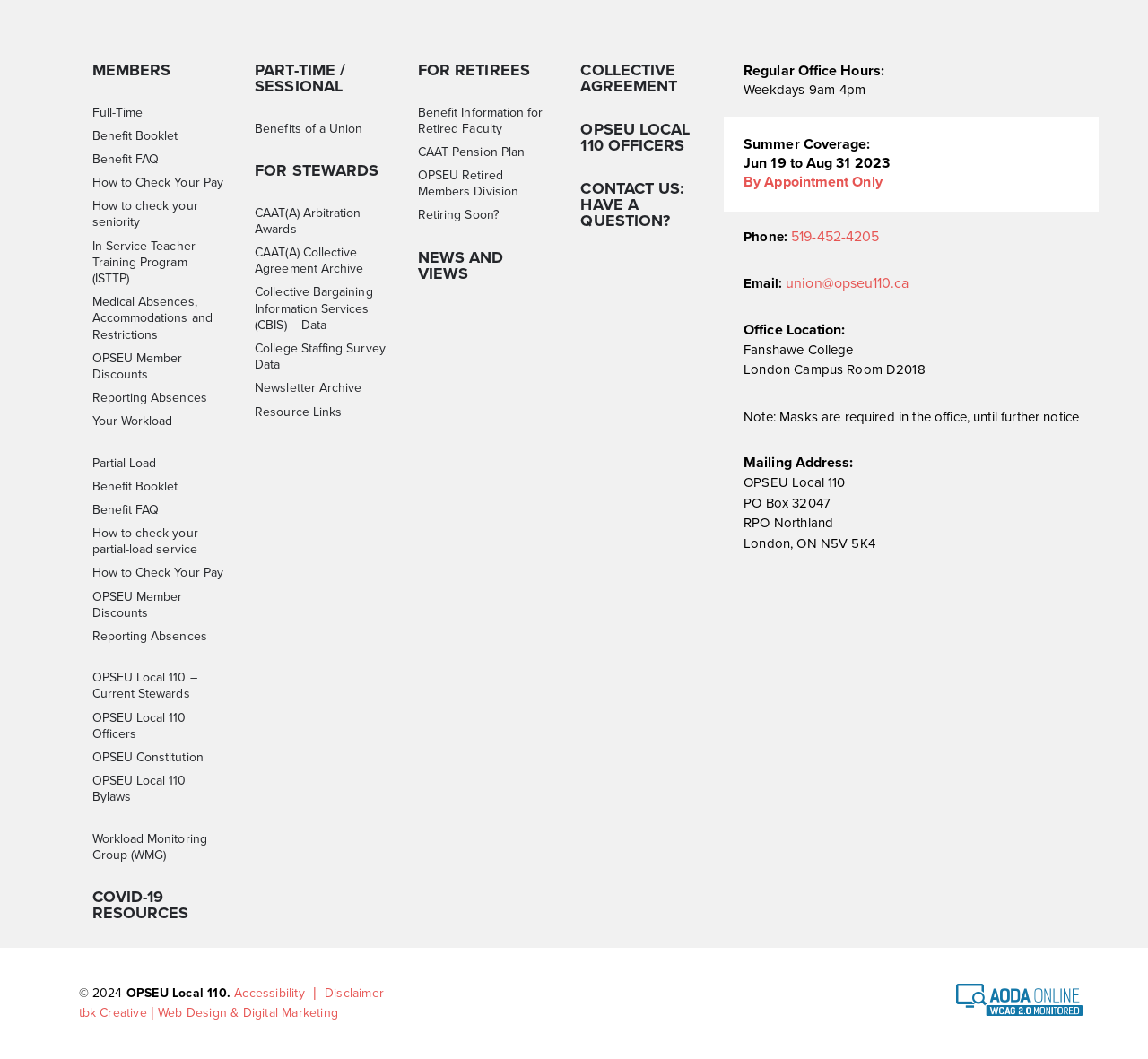From the element description: "OPSEU Member Discounts", extract the bounding box coordinates of the UI element. The coordinates should be expressed as four float numbers between 0 and 1, in the order [left, top, right, bottom].

[0.08, 0.331, 0.199, 0.362]